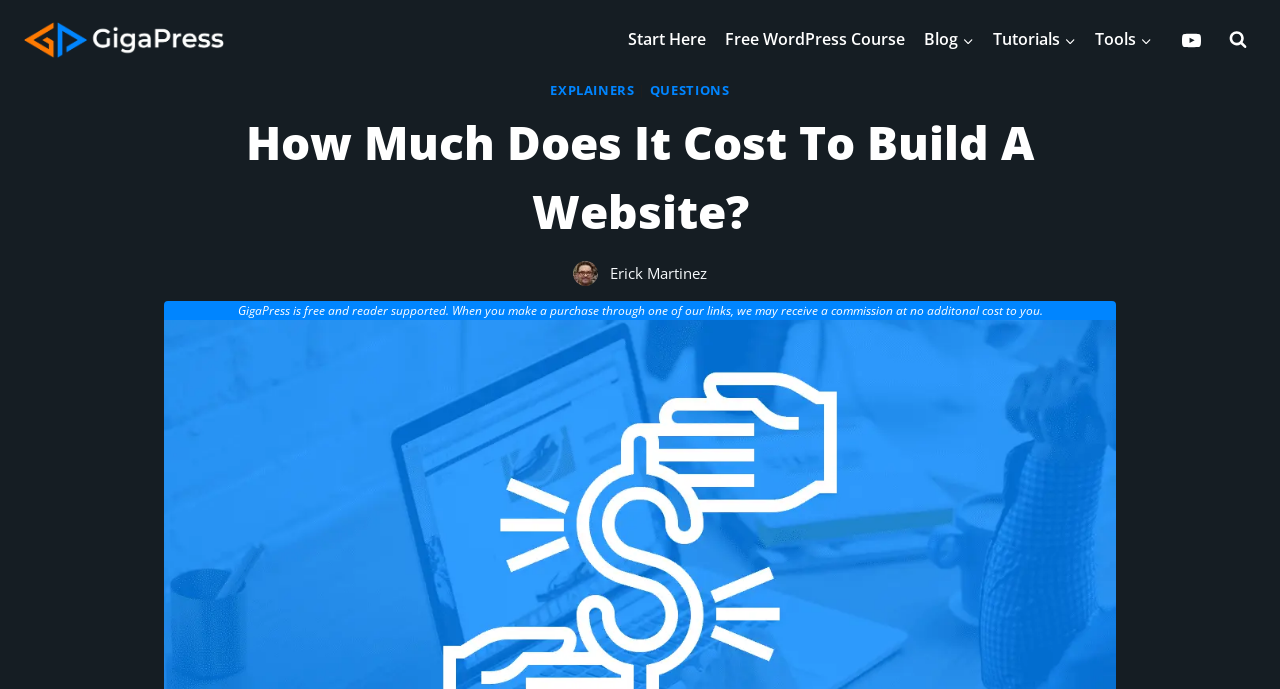Please identify the bounding box coordinates of the clickable area that will fulfill the following instruction: "Browse all records". The coordinates should be in the format of four float numbers between 0 and 1, i.e., [left, top, right, bottom].

None